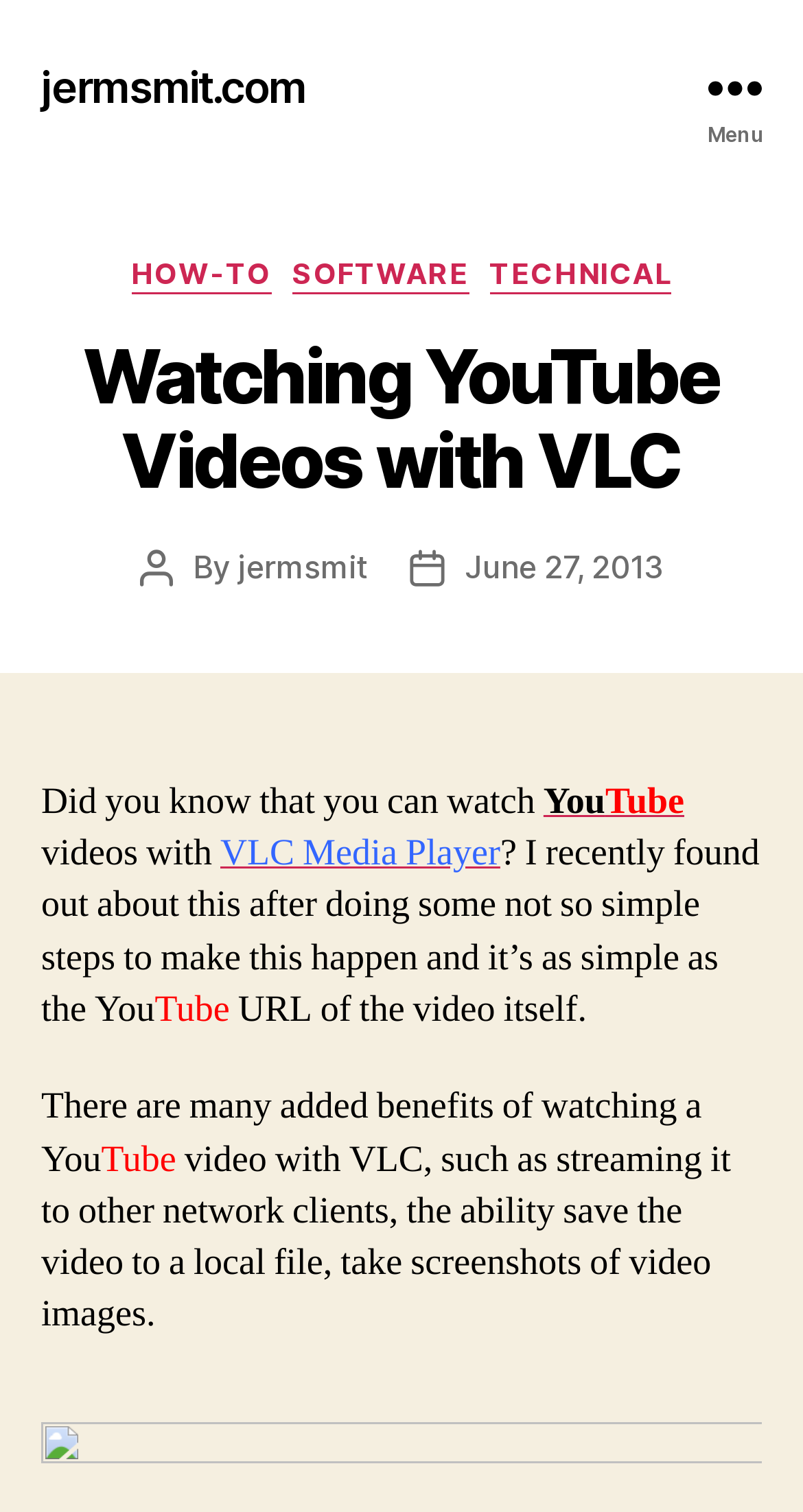For the given element description Tube, determine the bounding box coordinates of the UI element. The coordinates should follow the format (top-left x, top-left y, bottom-right x, bottom-right y) and be within the range of 0 to 1.

[0.754, 0.515, 0.852, 0.546]